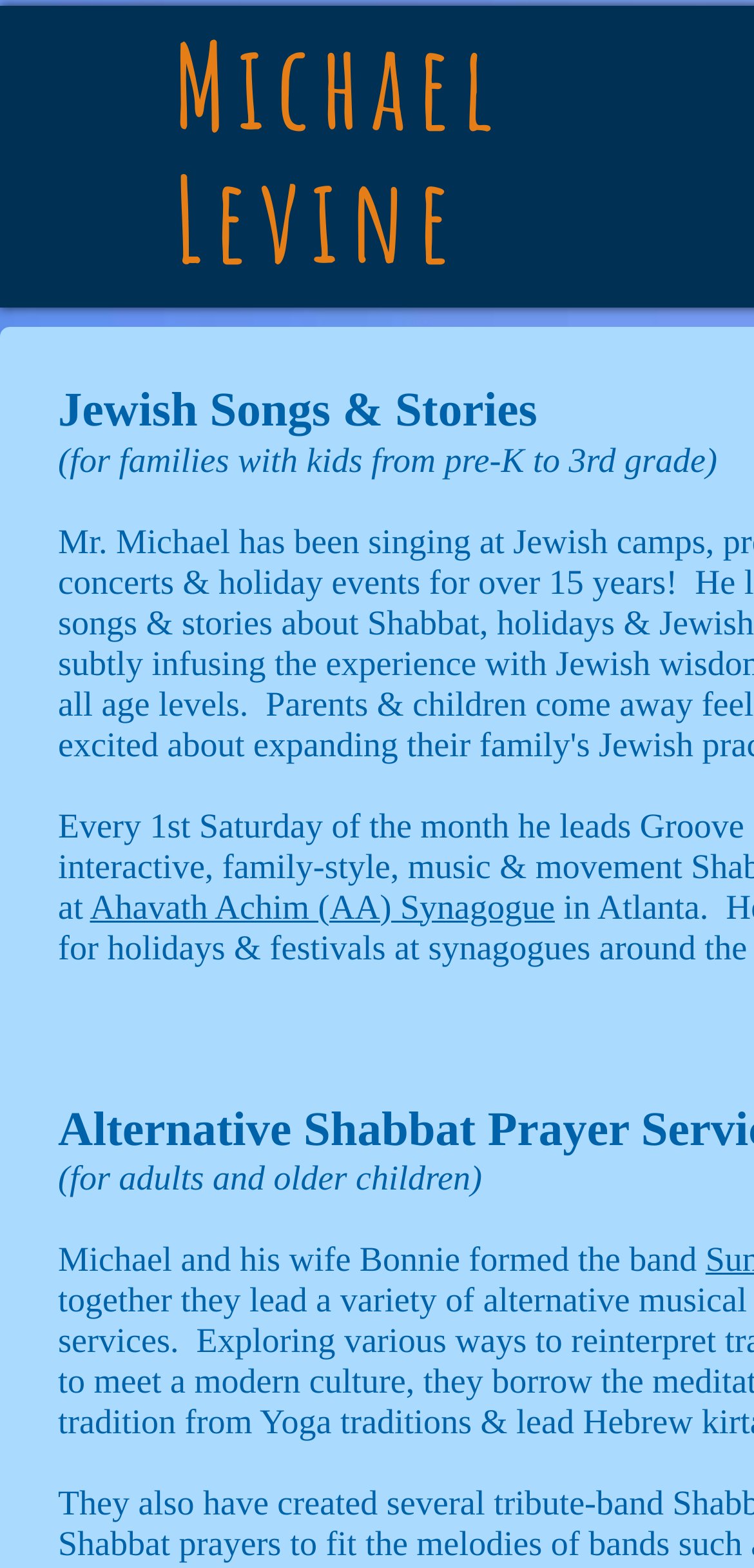Who formed a band with Michael? Analyze the screenshot and reply with just one word or a short phrase.

Bonnie